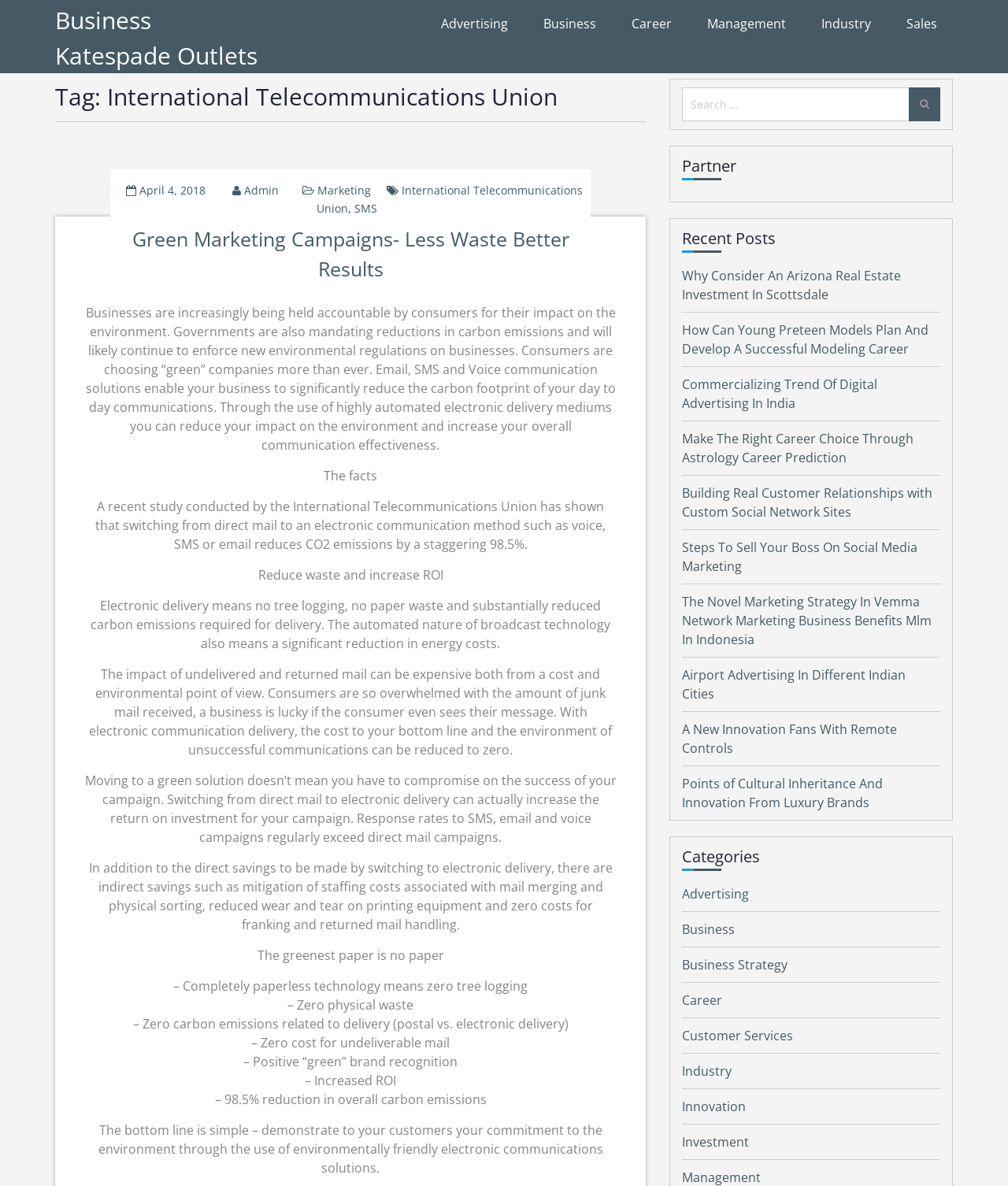Identify the bounding box coordinates for the element you need to click to achieve the following task: "View the 'Recent Posts'". The coordinates must be four float values ranging from 0 to 1, formatted as [left, top, right, bottom].

[0.677, 0.191, 0.933, 0.218]